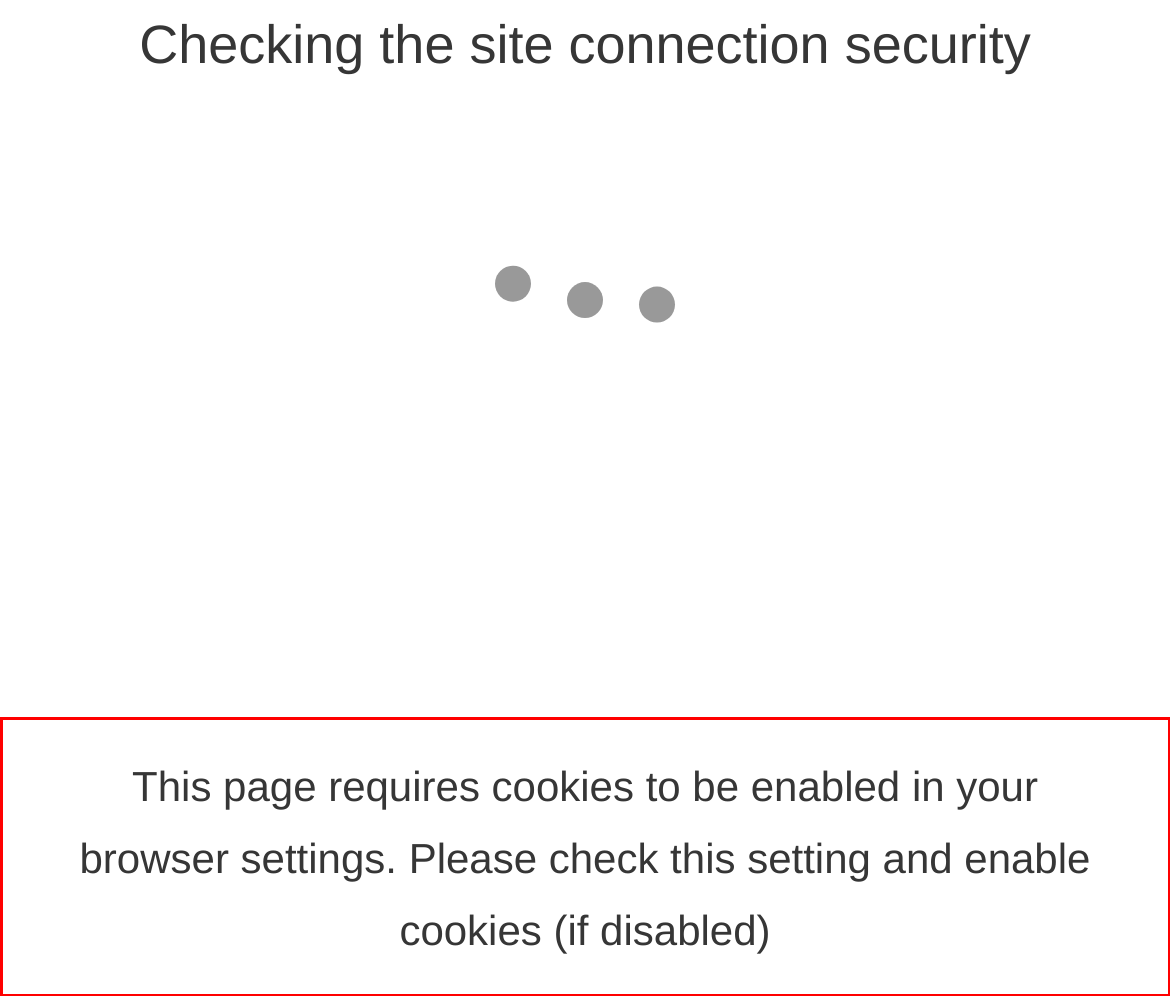Please take the screenshot of the webpage, find the red bounding box, and generate the text content that is within this red bounding box.

This page requires cookies to be enabled in your browser settings. Please check this setting and enable cookies (if disabled)